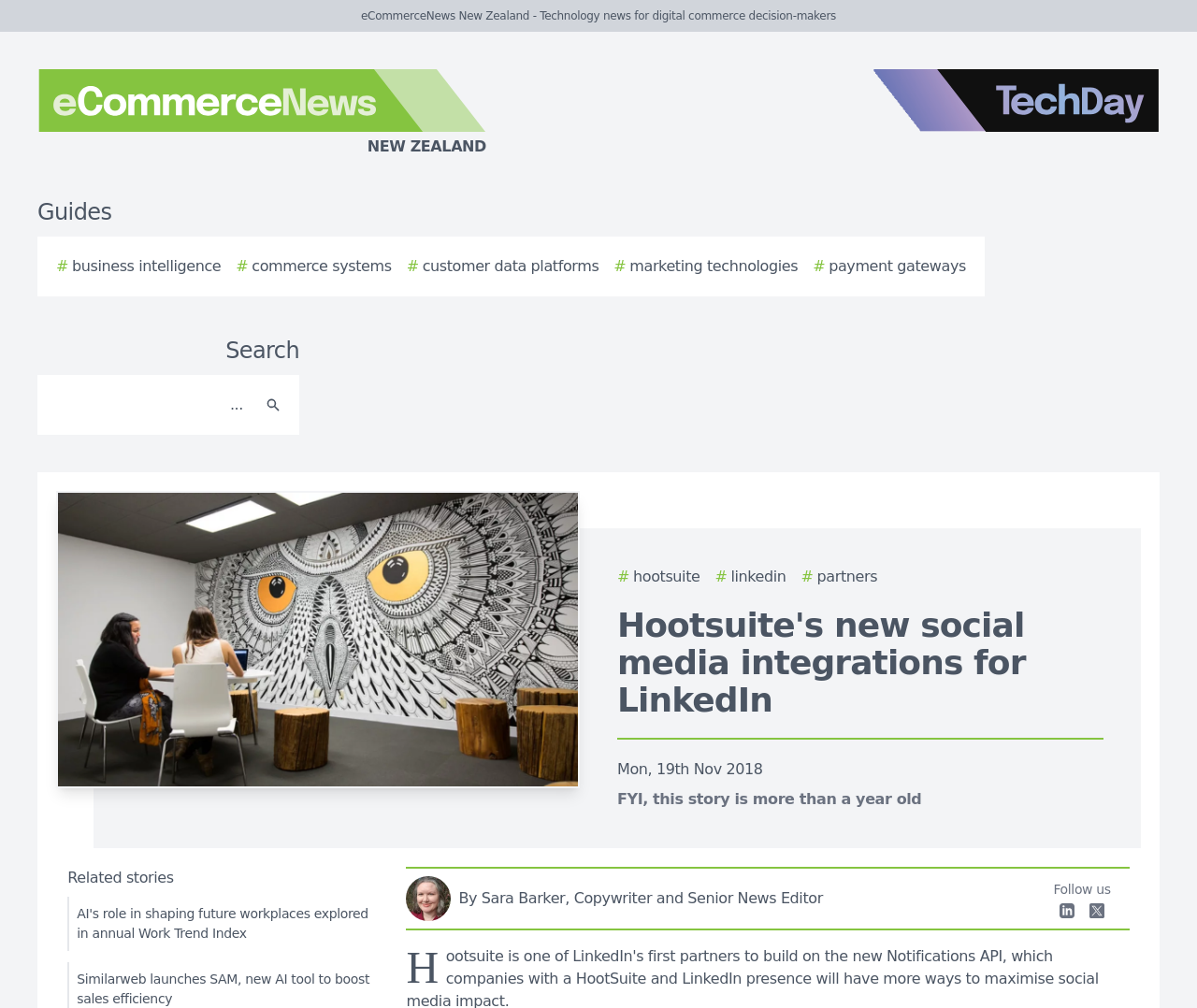What is the name of the news website? Based on the image, give a response in one word or a short phrase.

eCommerceNews New Zealand